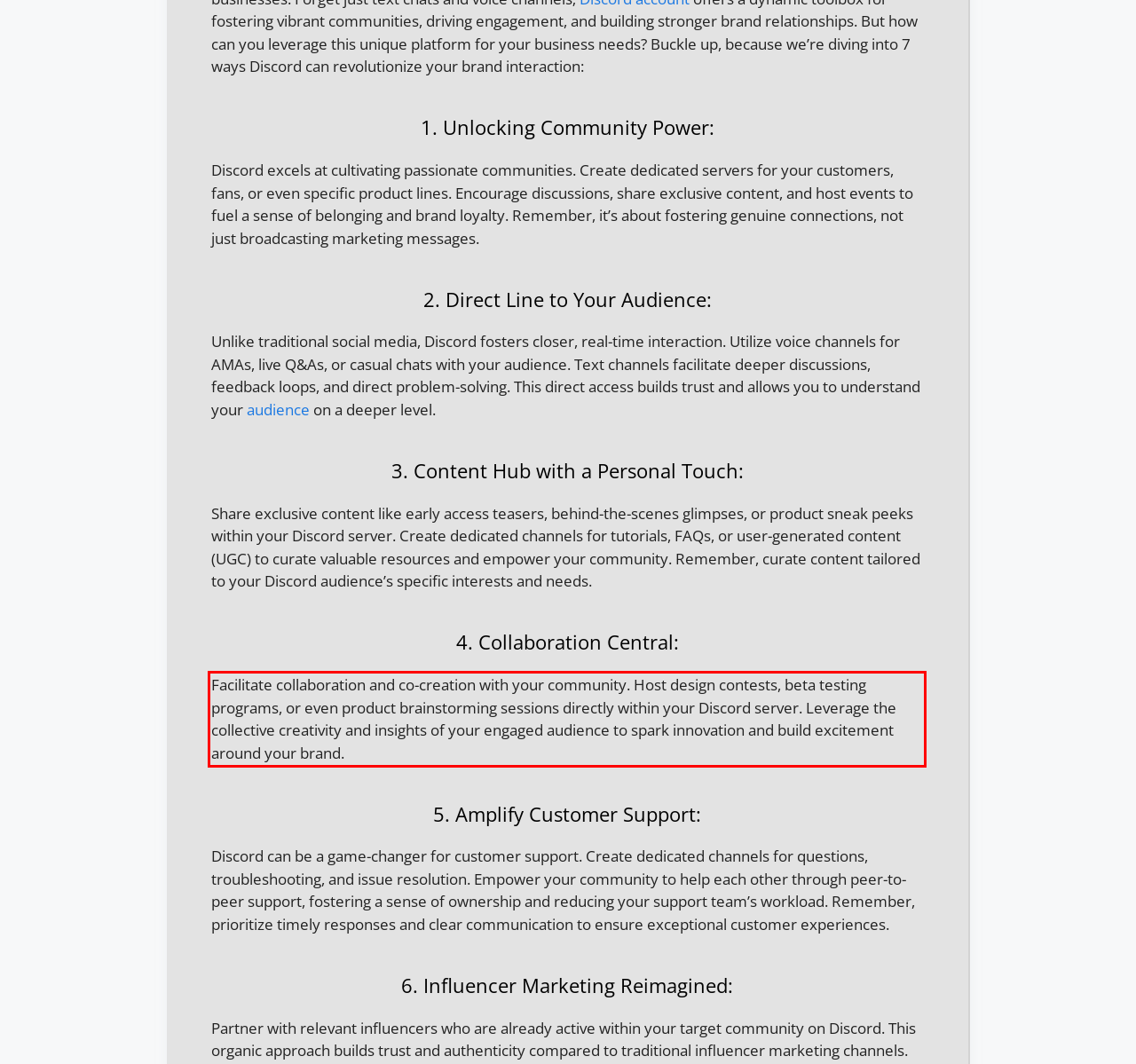Examine the webpage screenshot and use OCR to recognize and output the text within the red bounding box.

Facilitate collaboration and co-creation with your community. Host design contests, beta testing programs, or even product brainstorming sessions directly within your Discord server. Leverage the collective creativity and insights of your engaged audience to spark innovation and build excitement around your brand.